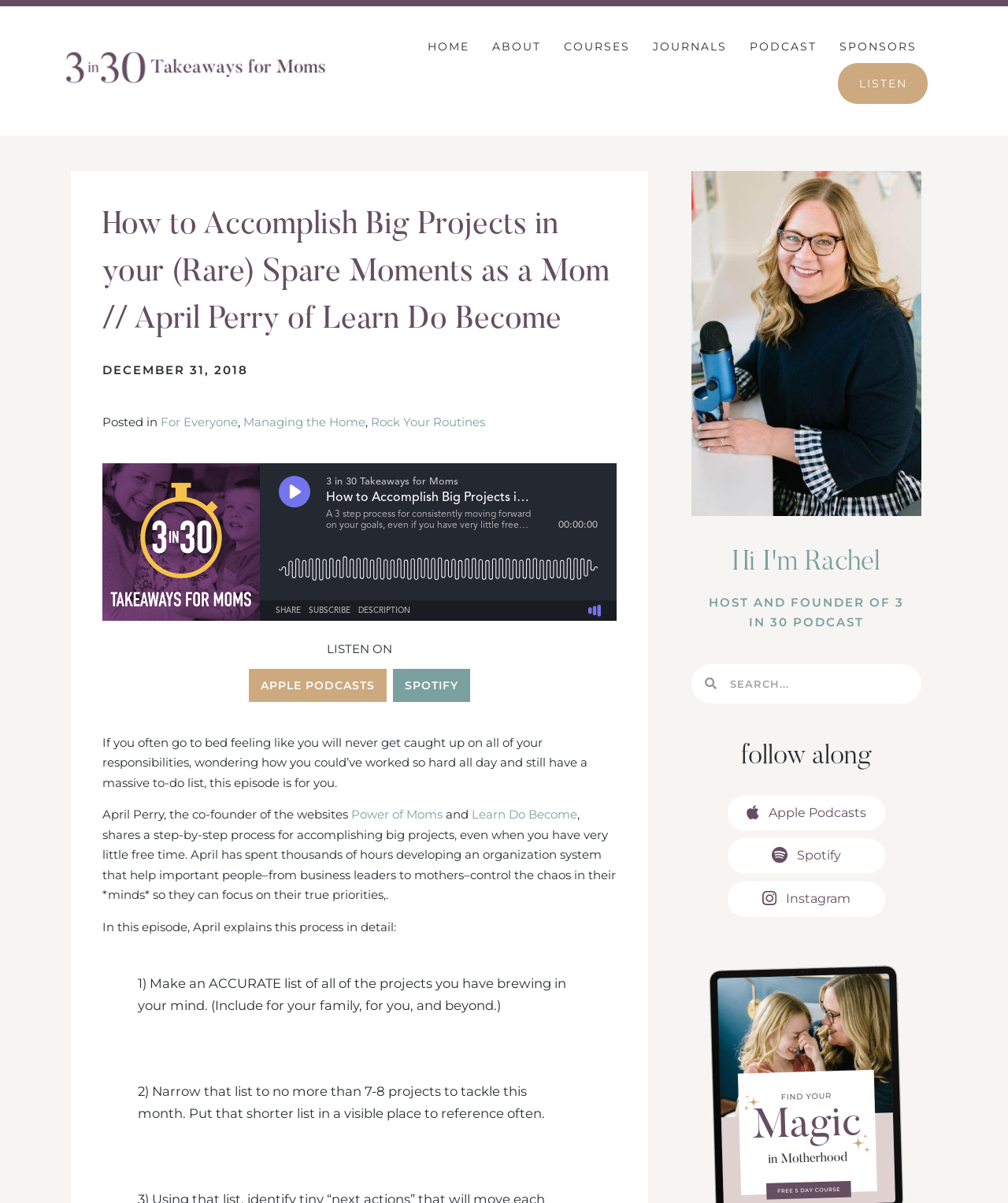Identify the bounding box for the described UI element. Provide the coordinates in (top-left x, top-left y, bottom-right x, bottom-right y) format with values ranging from 0 to 1: parent_node: Search name="s" placeholder="Search..." title="Search"

[0.711, 0.552, 0.914, 0.585]